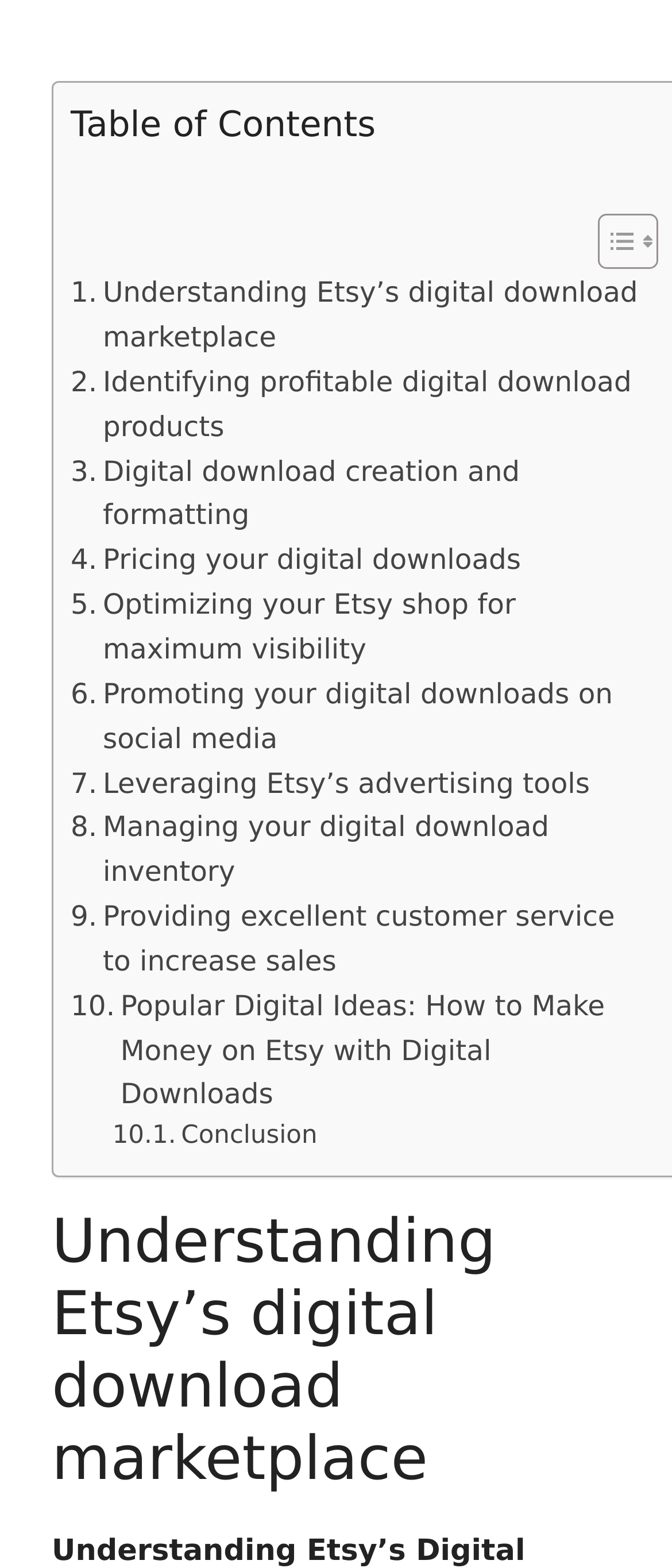Using the webpage screenshot and the element description Leveraging Etsy’s advertising tools, determine the bounding box coordinates. Specify the coordinates in the format (top-left x, top-left y, bottom-right x, bottom-right y) with values ranging from 0 to 1.

[0.105, 0.485, 0.878, 0.514]